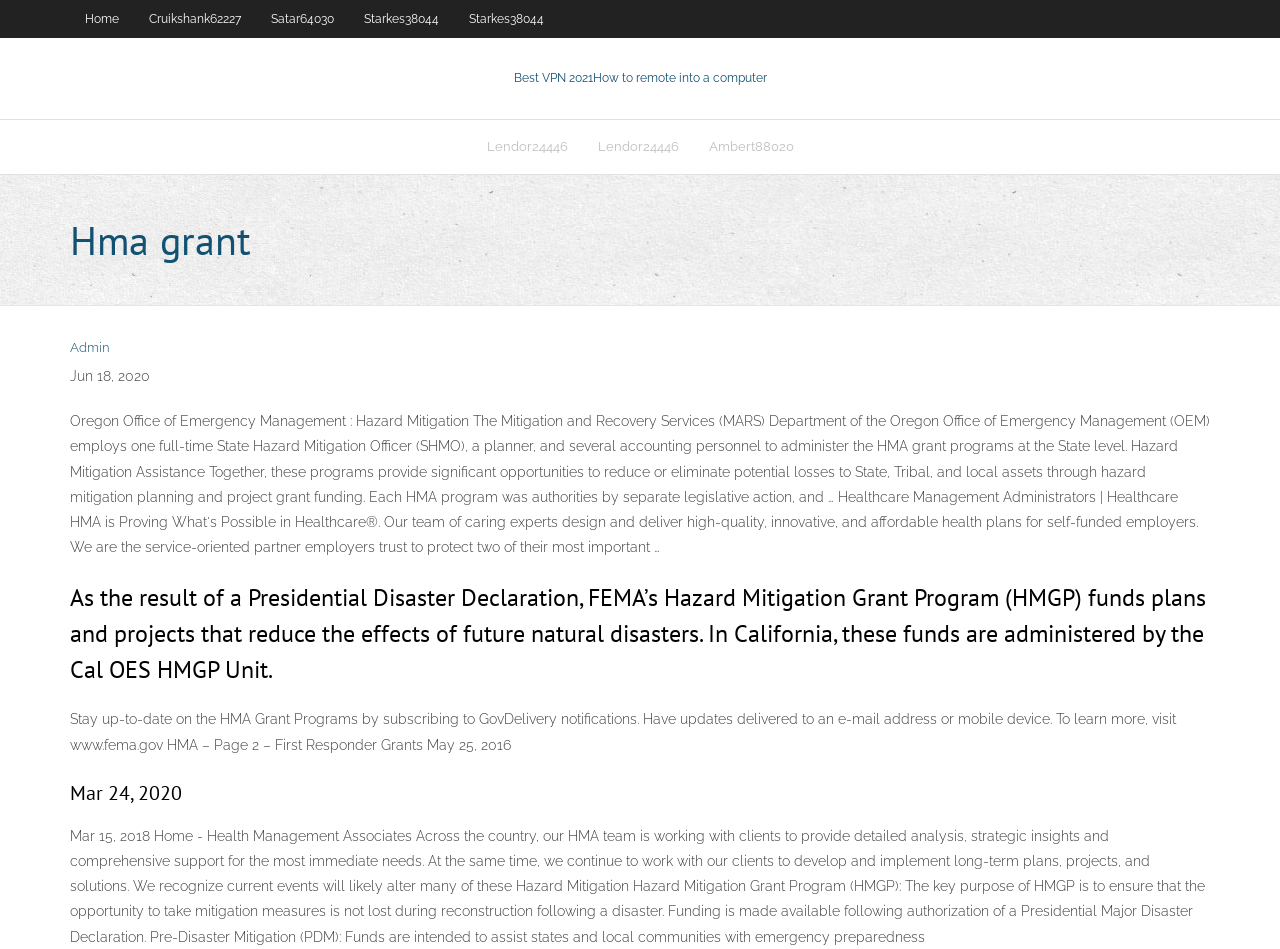Please identify the bounding box coordinates of the element that needs to be clicked to execute the following command: "Learn about HMA Grant Programs". Provide the bounding box using four float numbers between 0 and 1, formatted as [left, top, right, bottom].

[0.055, 0.611, 0.945, 0.725]